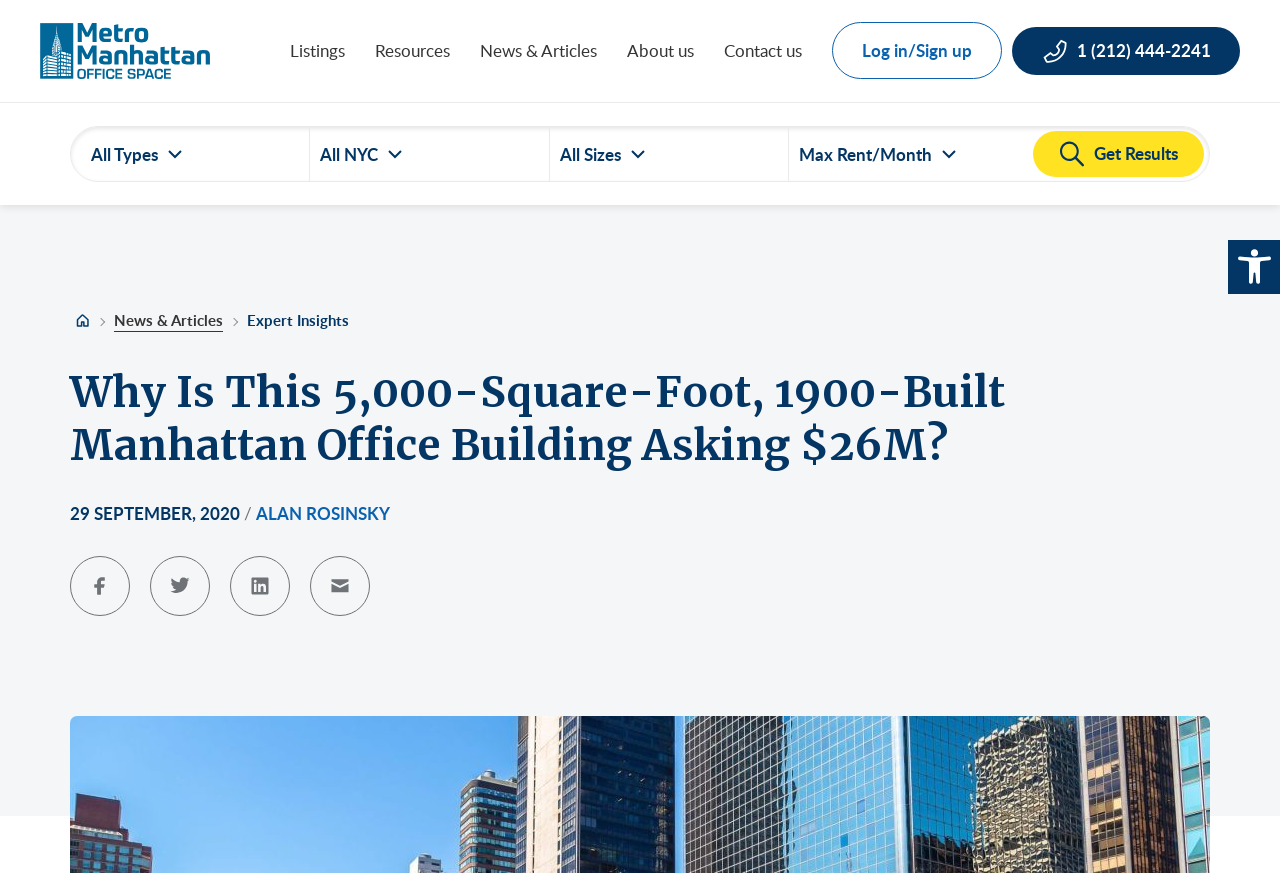What is the smallest office space size listed? From the image, respond with a single word or brief phrase.

Less than 1,000 SF